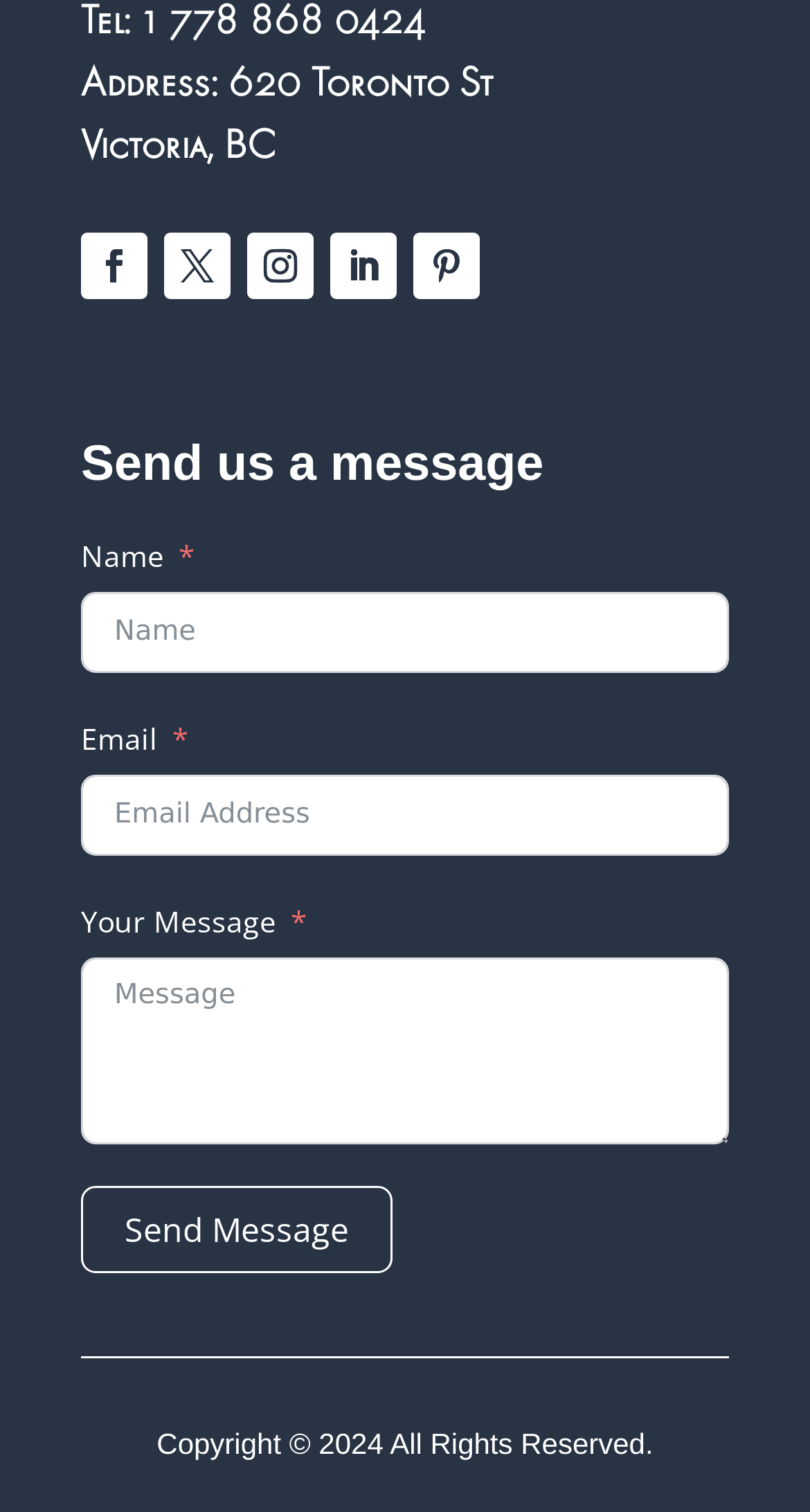Determine the bounding box for the UI element described here: "Contemporary".

None